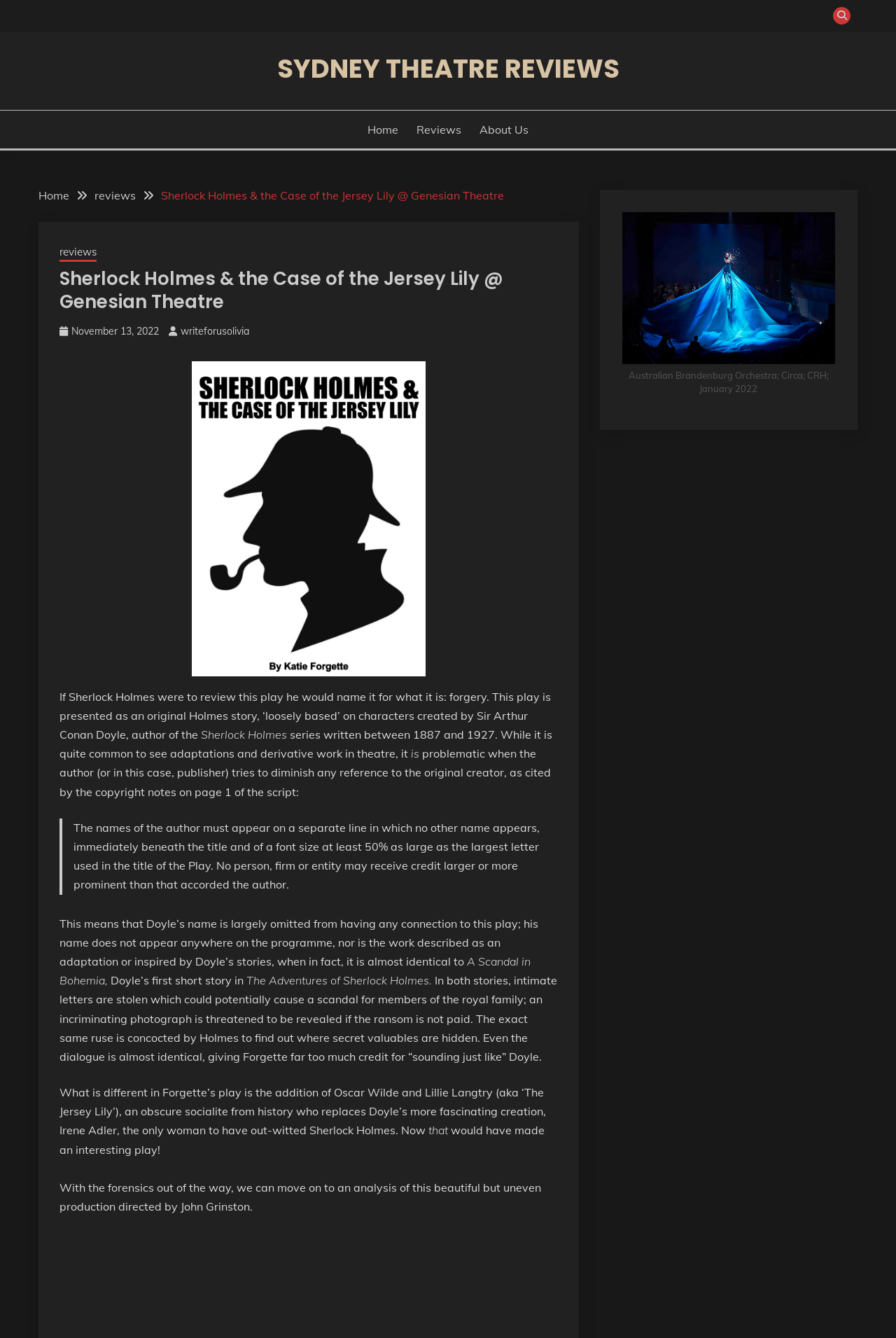Given the element description, predict the bounding box coordinates in the format (top-left x, top-left y, bottom-right x, bottom-right y), using floating point numbers between 0 and 1: writeforusolivia

[0.202, 0.243, 0.278, 0.252]